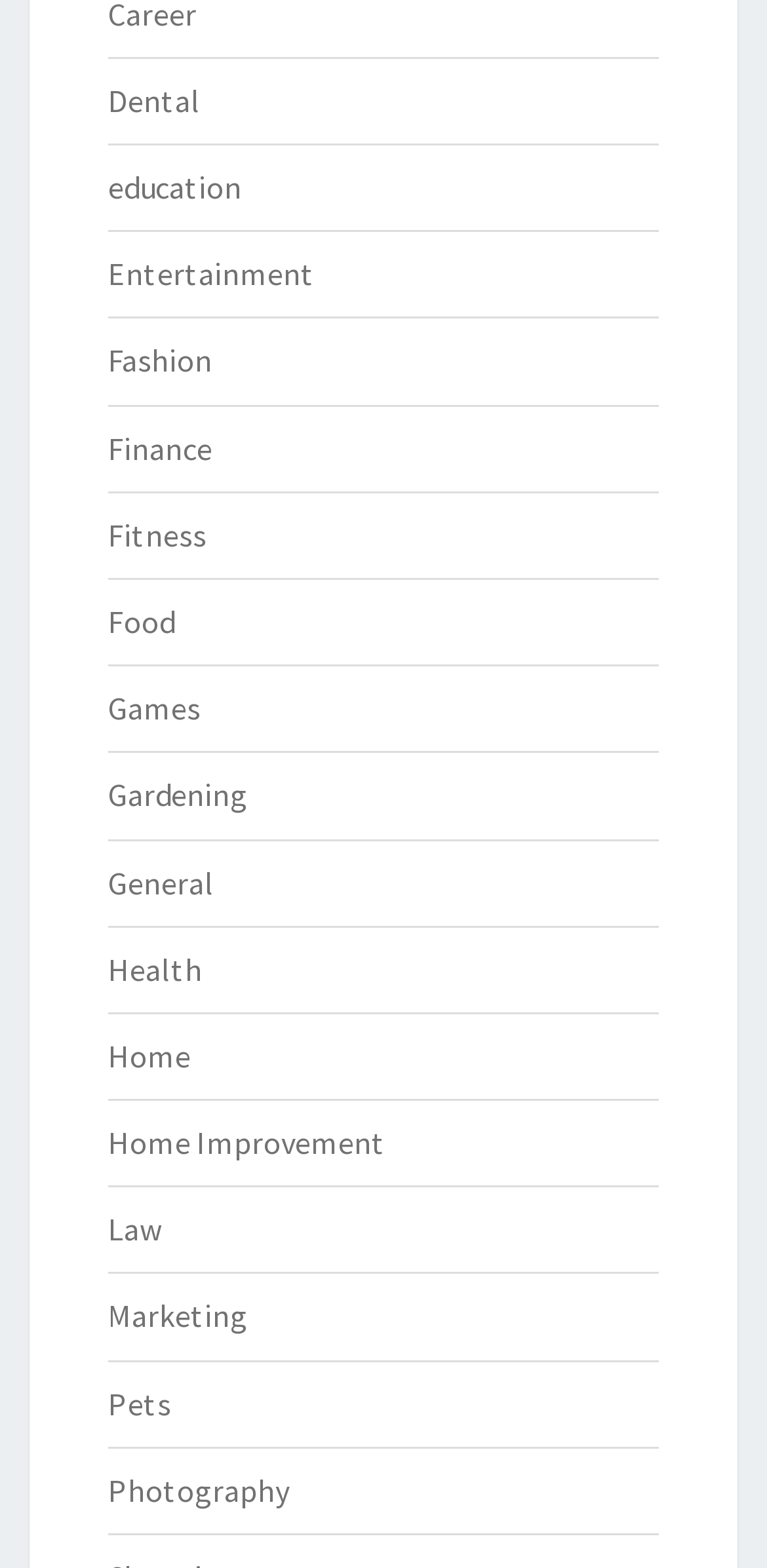How many categories start with the letter 'H'?
Give a thorough and detailed response to the question.

I examined the list of categories and found that two categories start with the letter 'H', which are Health and Home.